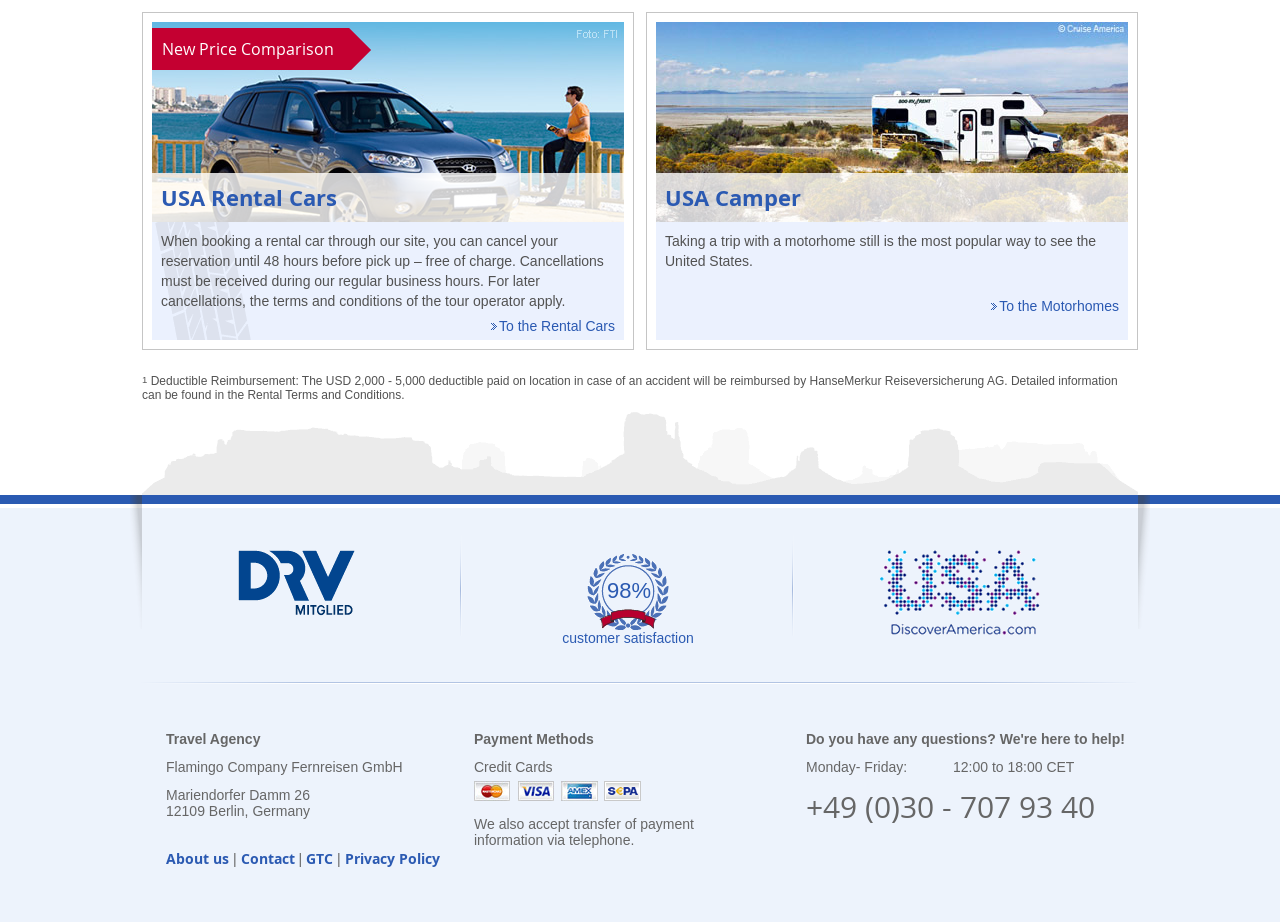Please examine the image and answer the question with a detailed explanation:
What is the cancellation policy for rental car reservations?

According to the webpage, when booking a rental car through their site, you can cancel your reservation until 48 hours before pick up – free of charge. Cancellations must be received during their regular business hours.